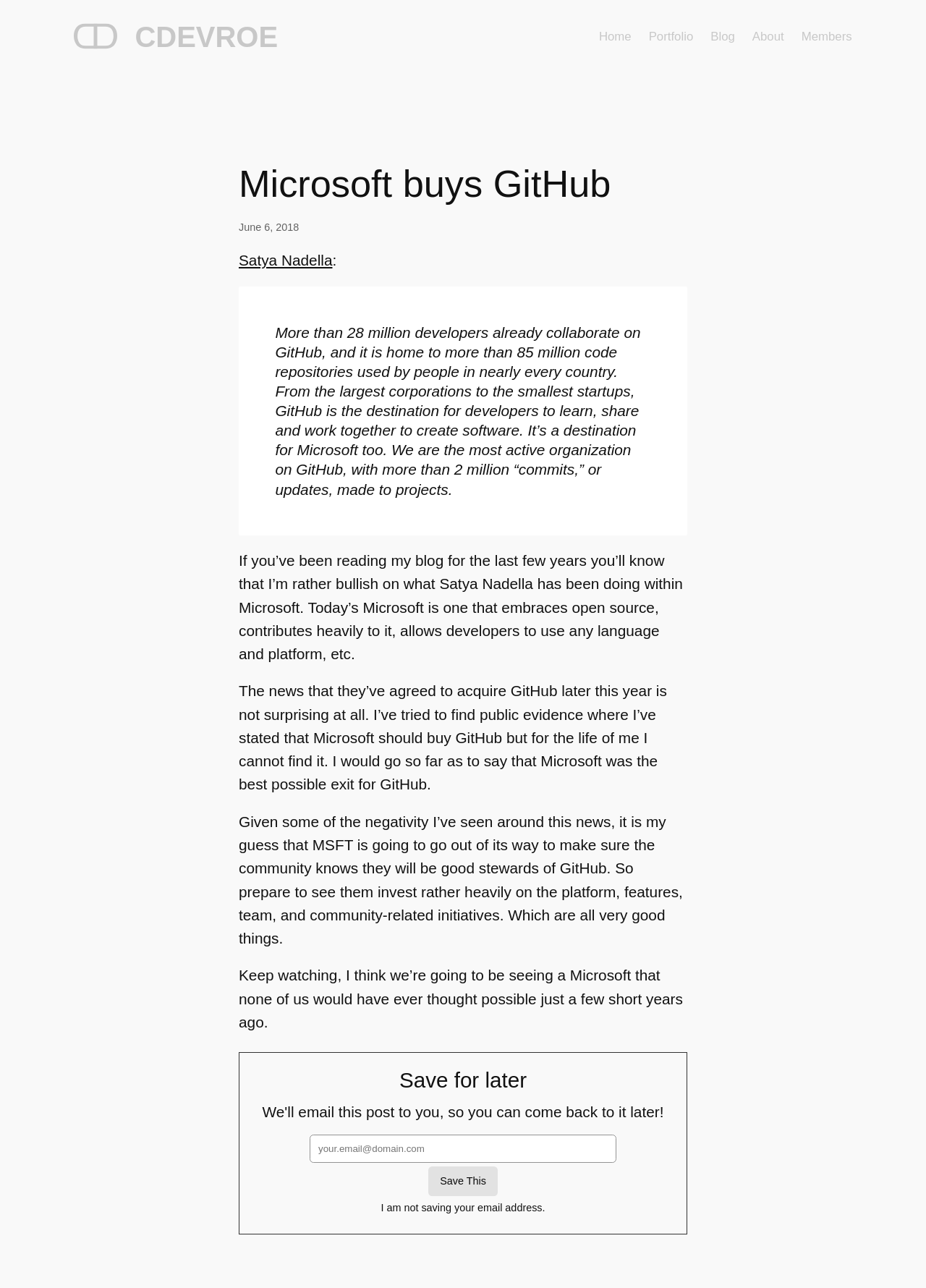Using the description "Start for Free", predict the bounding box of the relevant HTML element.

None